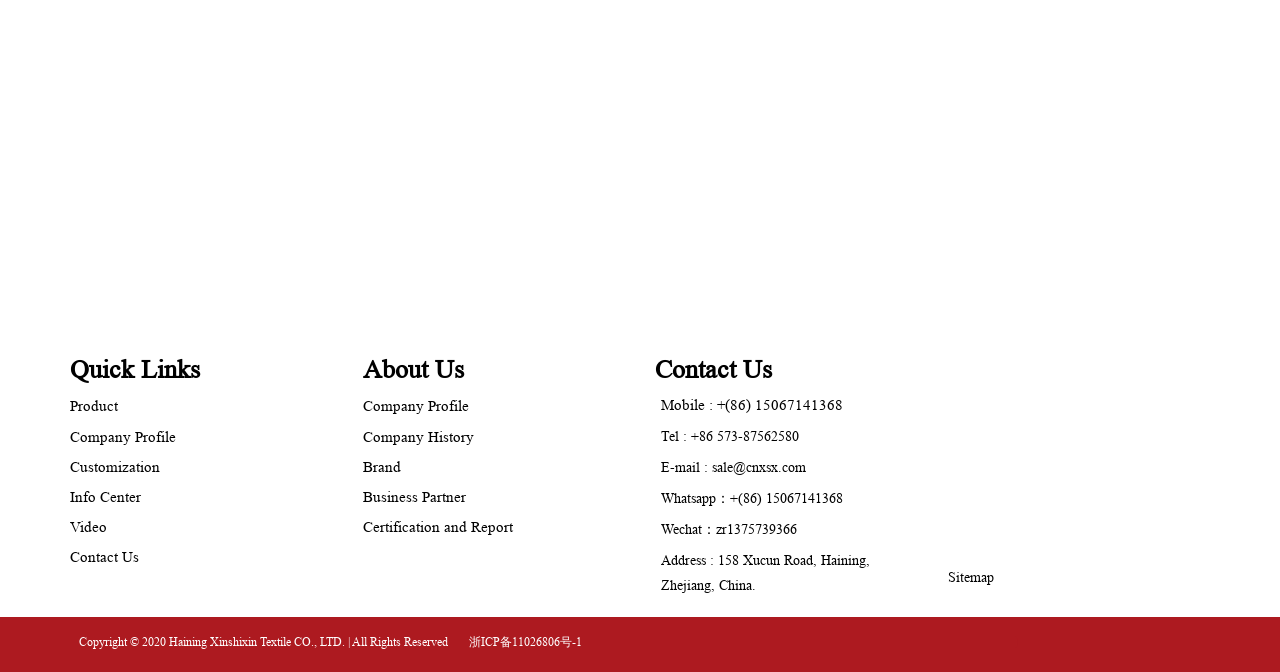Please specify the bounding box coordinates of the clickable section necessary to execute the following command: "Go to Sitemap".

[0.74, 0.847, 0.776, 0.871]